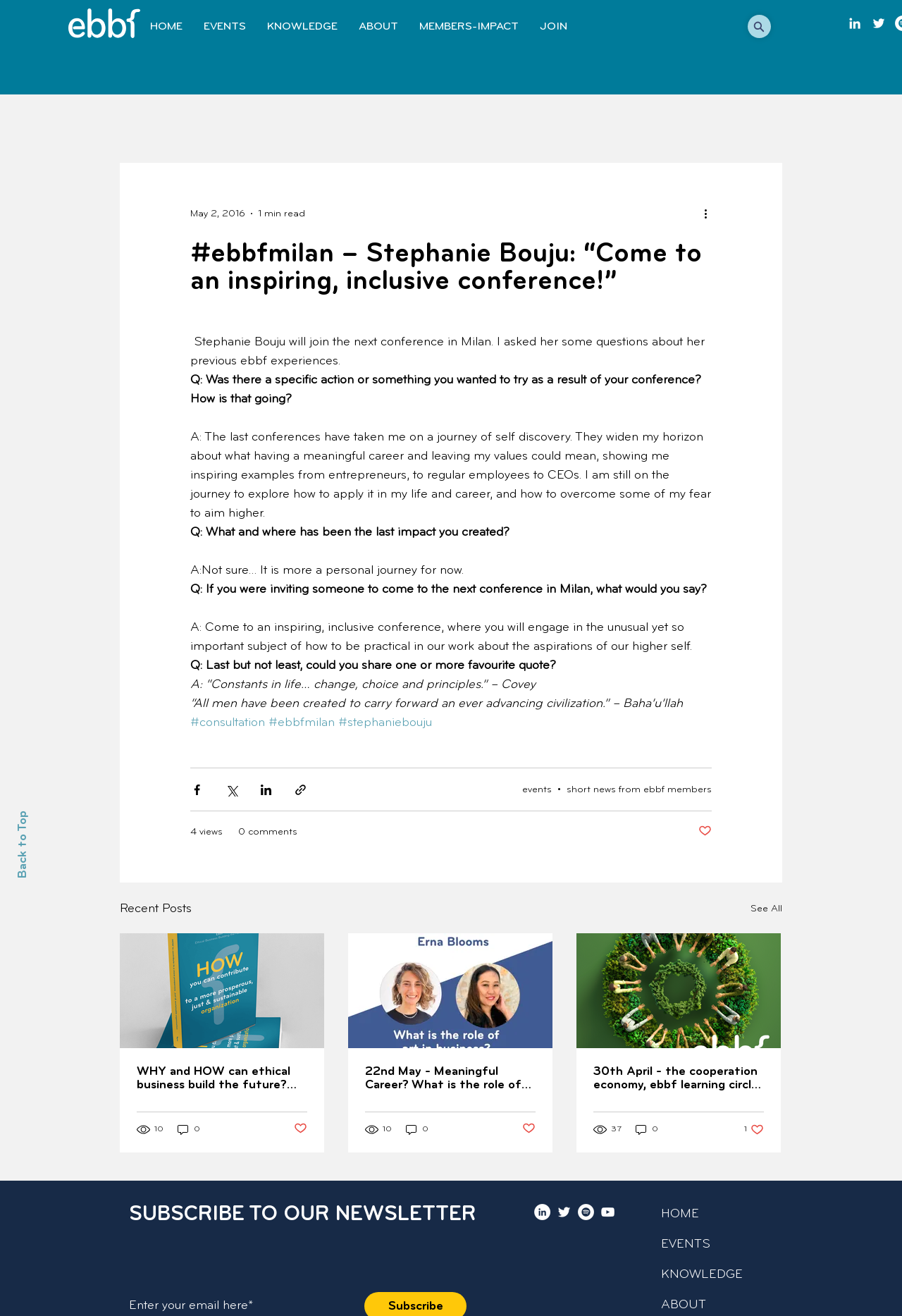Please locate the bounding box coordinates of the element's region that needs to be clicked to follow the instruction: "Visit the 'Shop' page". The bounding box coordinates should be provided as four float numbers between 0 and 1, i.e., [left, top, right, bottom].

None